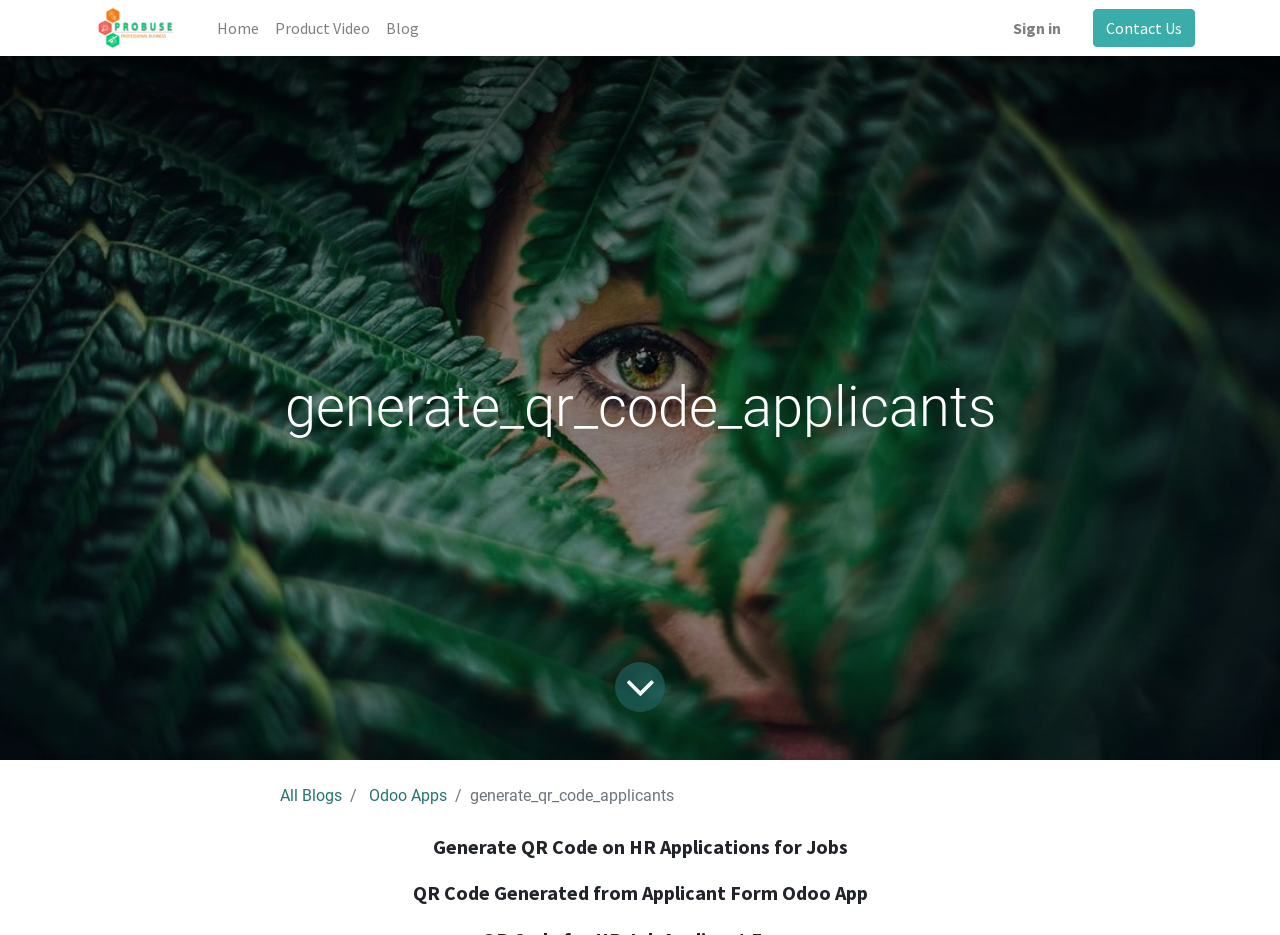How many menu items are there?
Observe the image and answer the question with a one-word or short phrase response.

3